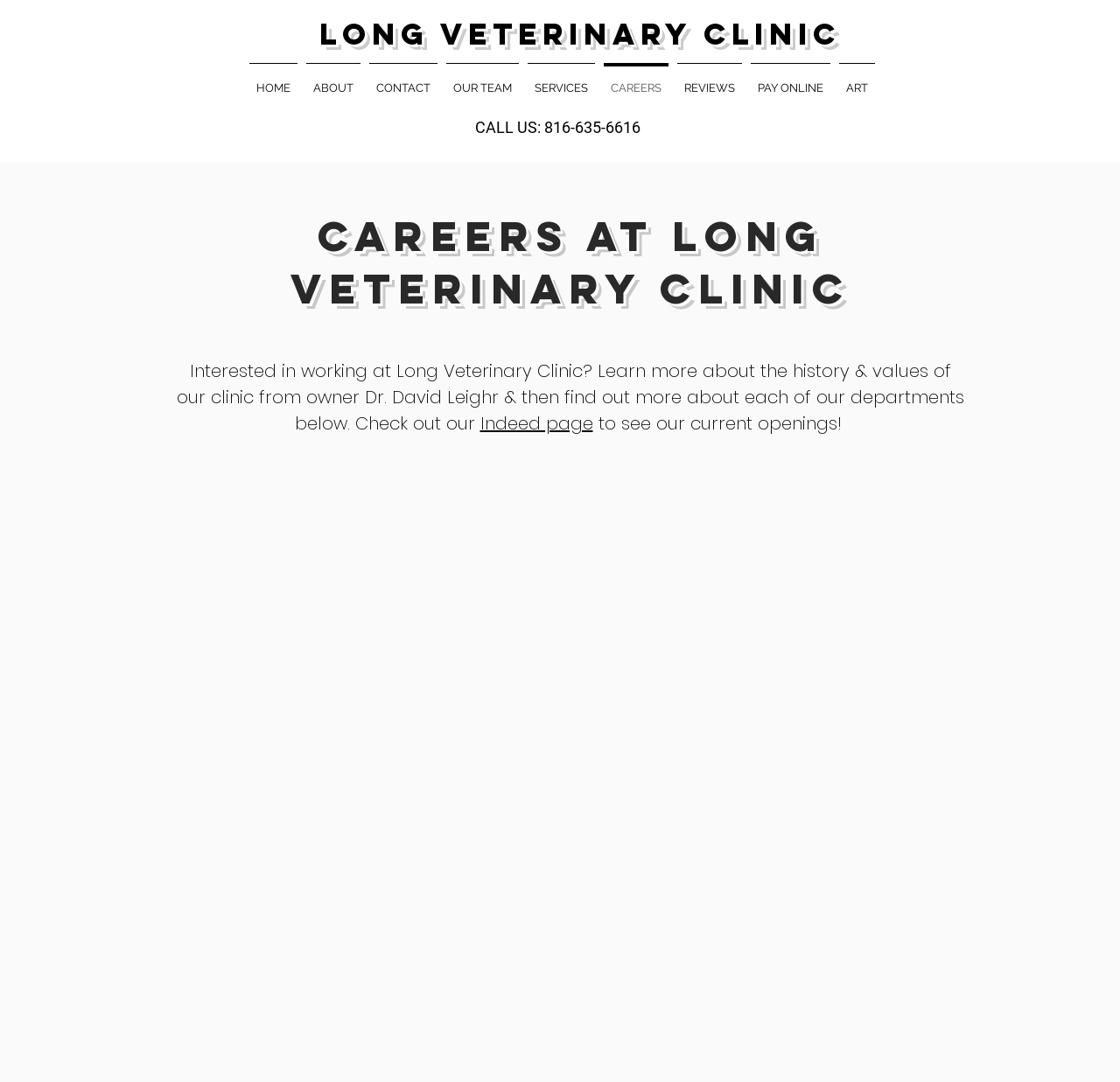Find and extract the text of the primary heading on the webpage.

CAREERS AT LONG VETERINARY CLINIC